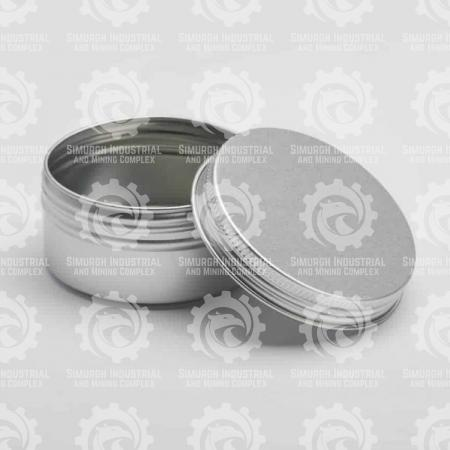What is the purpose of the design of the steel cans?
Based on the image, answer the question in a detailed manner.

The design of the steel cans emphasizes both functionality and aesthetic appeal, making them suitable for a variety of storage needs and visually appealing in different industries.